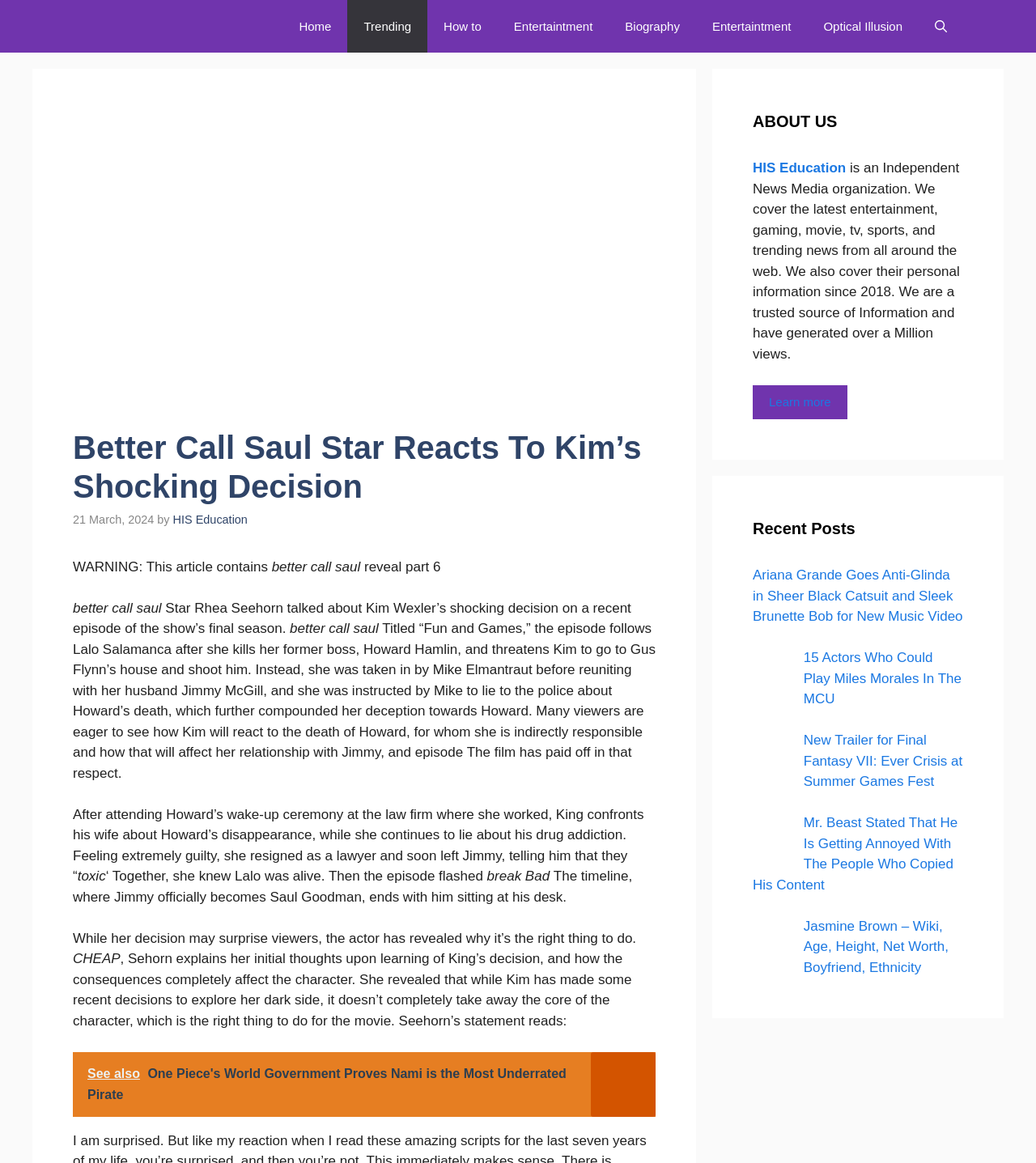Examine the screenshot and answer the question in as much detail as possible: What type of content does the website cover?

The website covers entertainment and trending news, as indicated by the categories in the navigation bar and the articles on the webpage which discuss TV shows, movies, and celebrities.